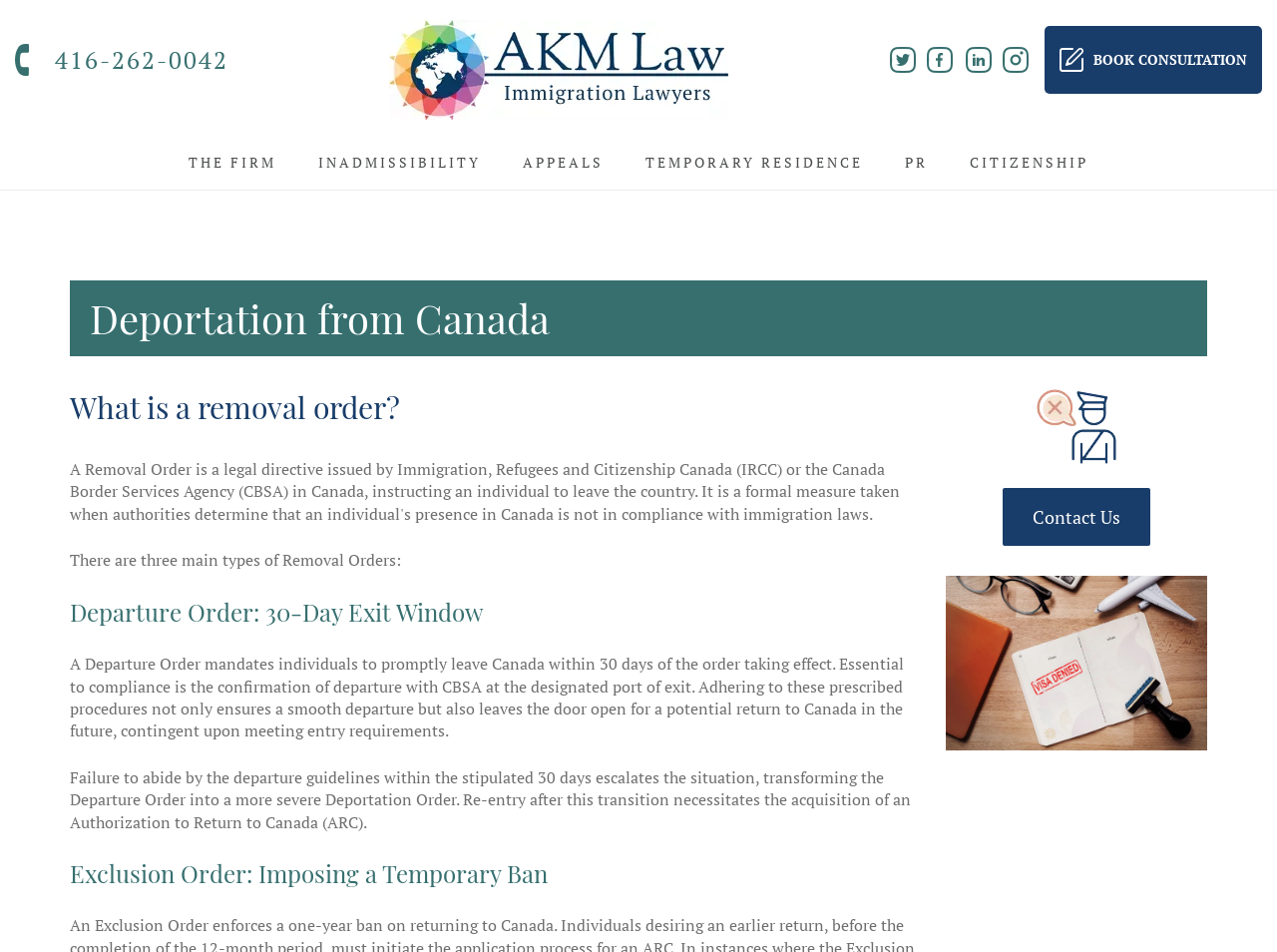What happens if an individual fails to abide by the departure guidelines within 30 days?
Give a detailed explanation using the information visible in the image.

According to the webpage, if an individual fails to abide by the departure guidelines within the stipulated 30 days, the Departure Order escalates into a more severe Deportation Order, and re-entry after this transition necessitates the acquisition of an Authorization to Return to Canada (ARC).